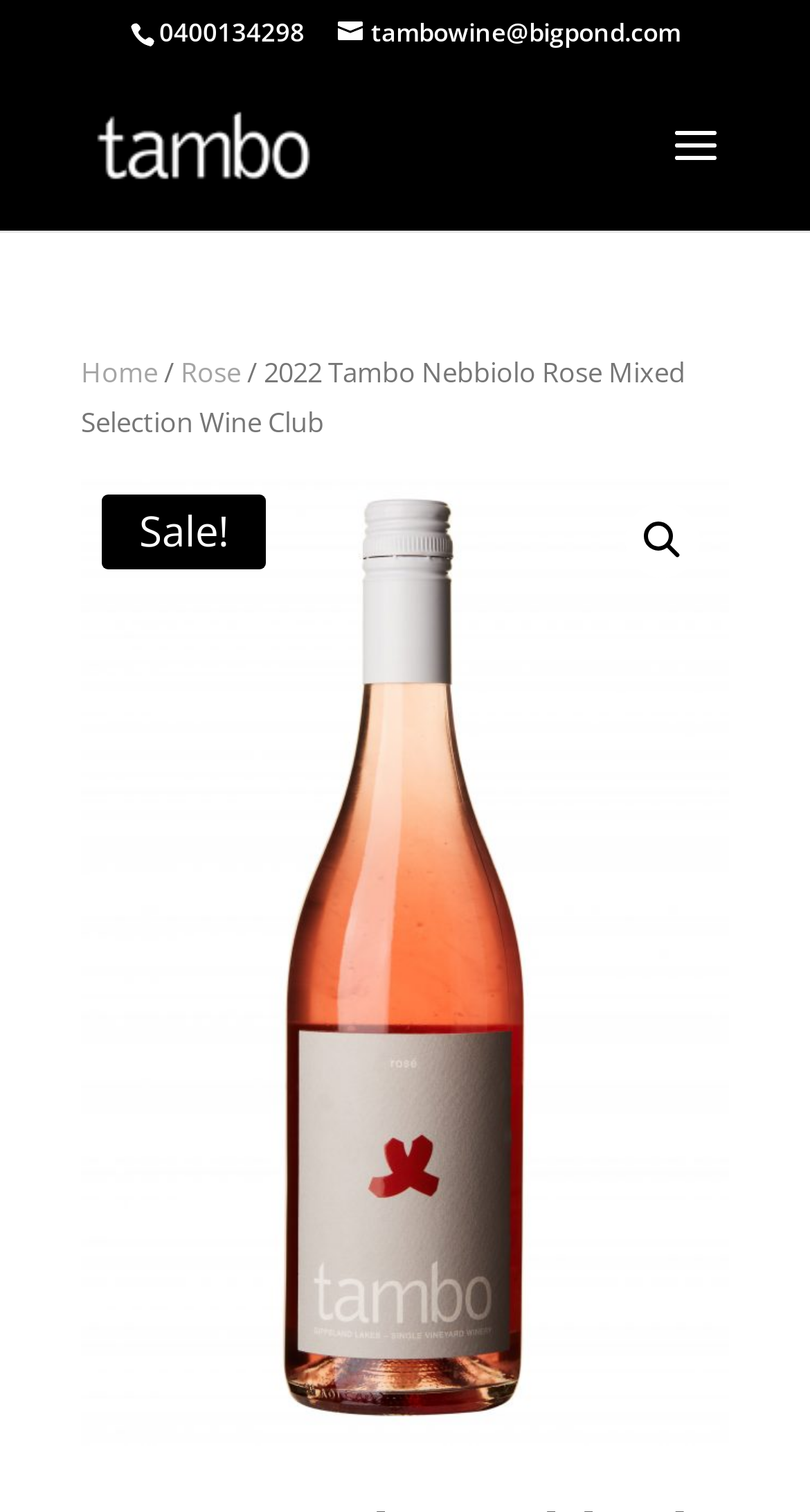What is the phone number displayed on the webpage?
Please interpret the details in the image and answer the question thoroughly.

I found the phone number by looking at the static text element with the bounding box coordinates [0.196, 0.01, 0.383, 0.033], which contains the text '0400134298'.